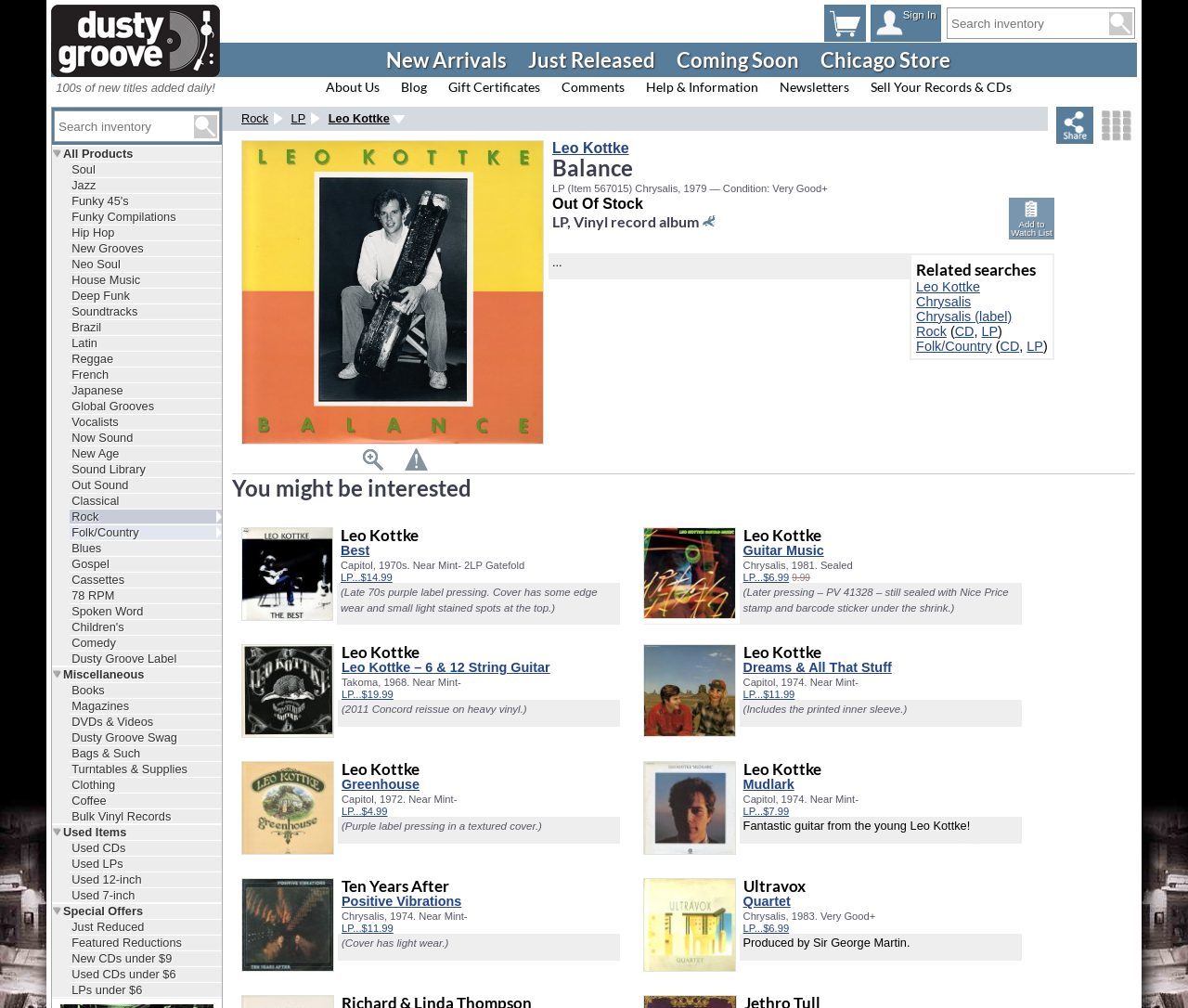Please determine the bounding box coordinates of the section I need to click to accomplish this instruction: "Browse new arrivals".

[0.325, 0.047, 0.427, 0.072]